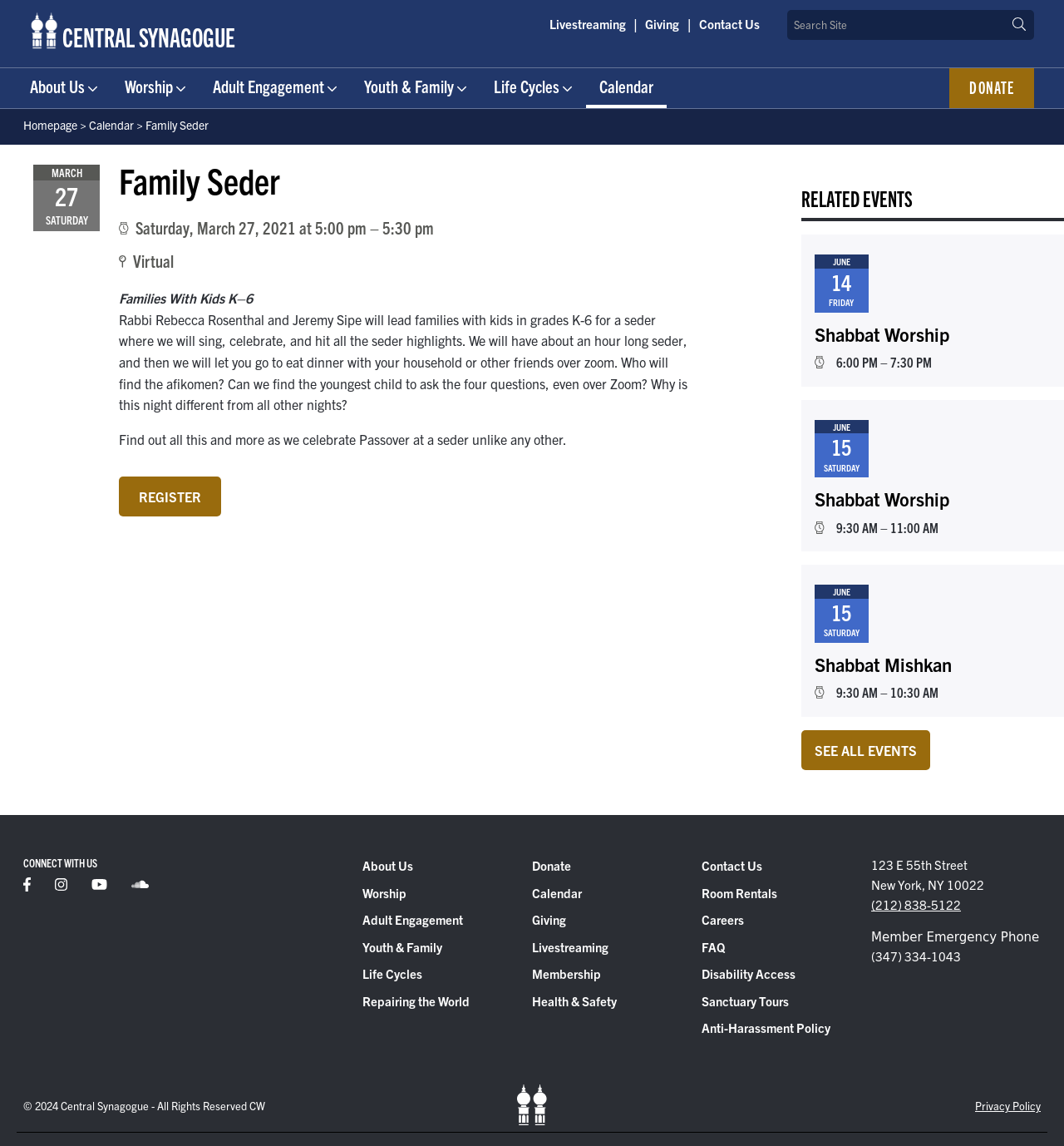Describe in detail what you see on the webpage.

The webpage is about Central Synagogue, a religious organization. At the top, there is a navigation menu with links to "Skip to content", "Central Synagogue Towers", "Livestreaming", "Giving", "Contact Us", and a search box. Below the navigation menu, there are several links to different sections of the synagogue, including "About Us", "Worship", "Adult Engagement", "Youth & Family", and "Life Cycles", each accompanied by an icon.

The main content of the page is about an upcoming event, "Family Seder", which is scheduled to take place on Saturday, March 27, 2021, at 5:00 pm. The event is virtual and is designed for families with kids in grades K-6. The page provides a brief description of the event, including the activities that will take place, and invites users to register.

Below the event description, there is a section titled "RELATED EVENTS" that lists several upcoming events, including Shabbat Worship services on June 14 and 15. Each event is listed with its date, time, and a brief description.

At the bottom of the page, there is a section titled "CONNECT WITH US" that provides links to the synagogue's social media profiles and a list of quick links to different sections of the website, including "About Us", "Worship", "Adult Engagement", and "Donate".